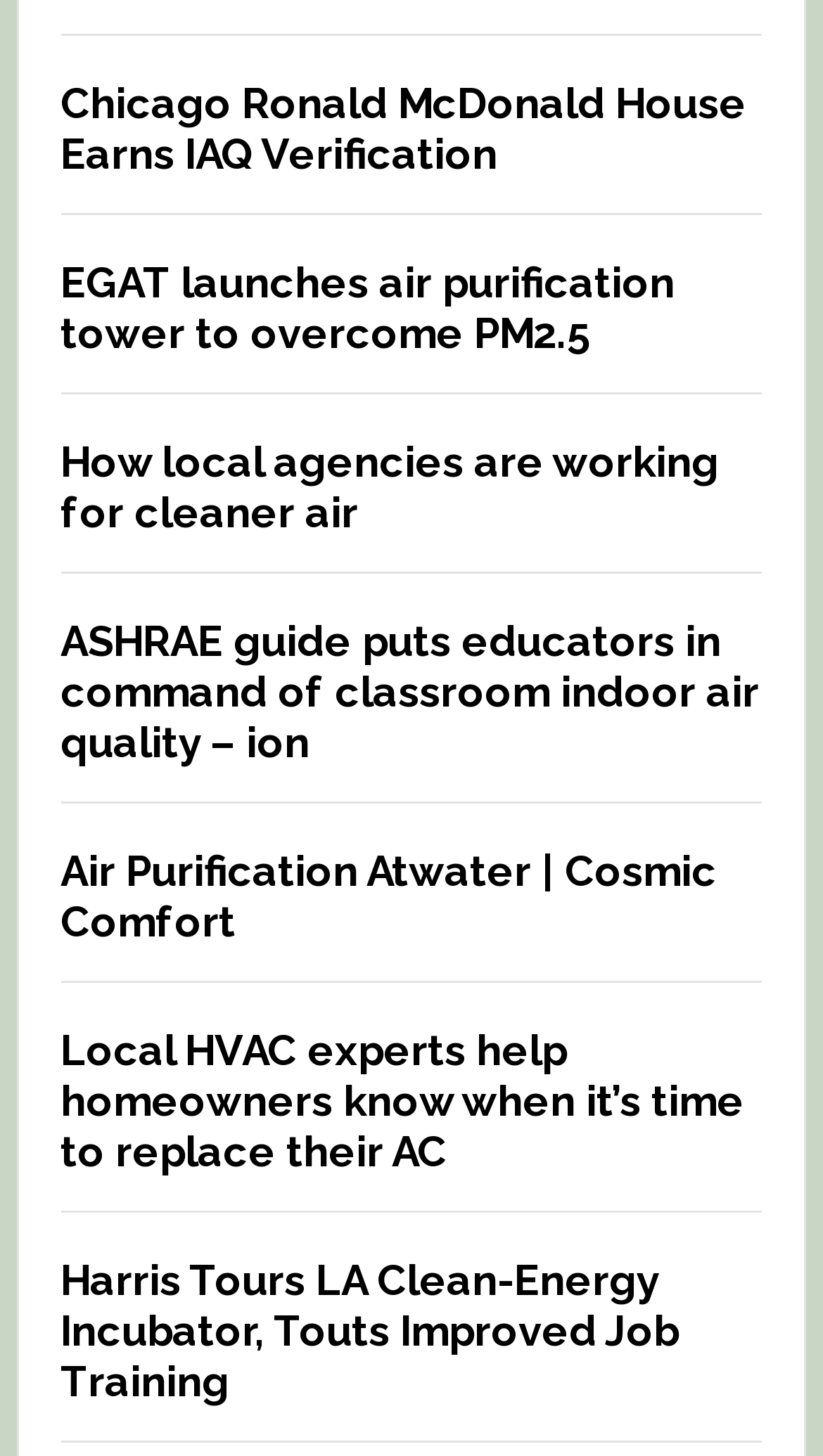What is the topic of the articles on this webpage?
Use the information from the image to give a detailed answer to the question.

I analyzed the titles of the articles and found that they are all related to air quality and purification, suggesting that this is the topic of the articles on this webpage.